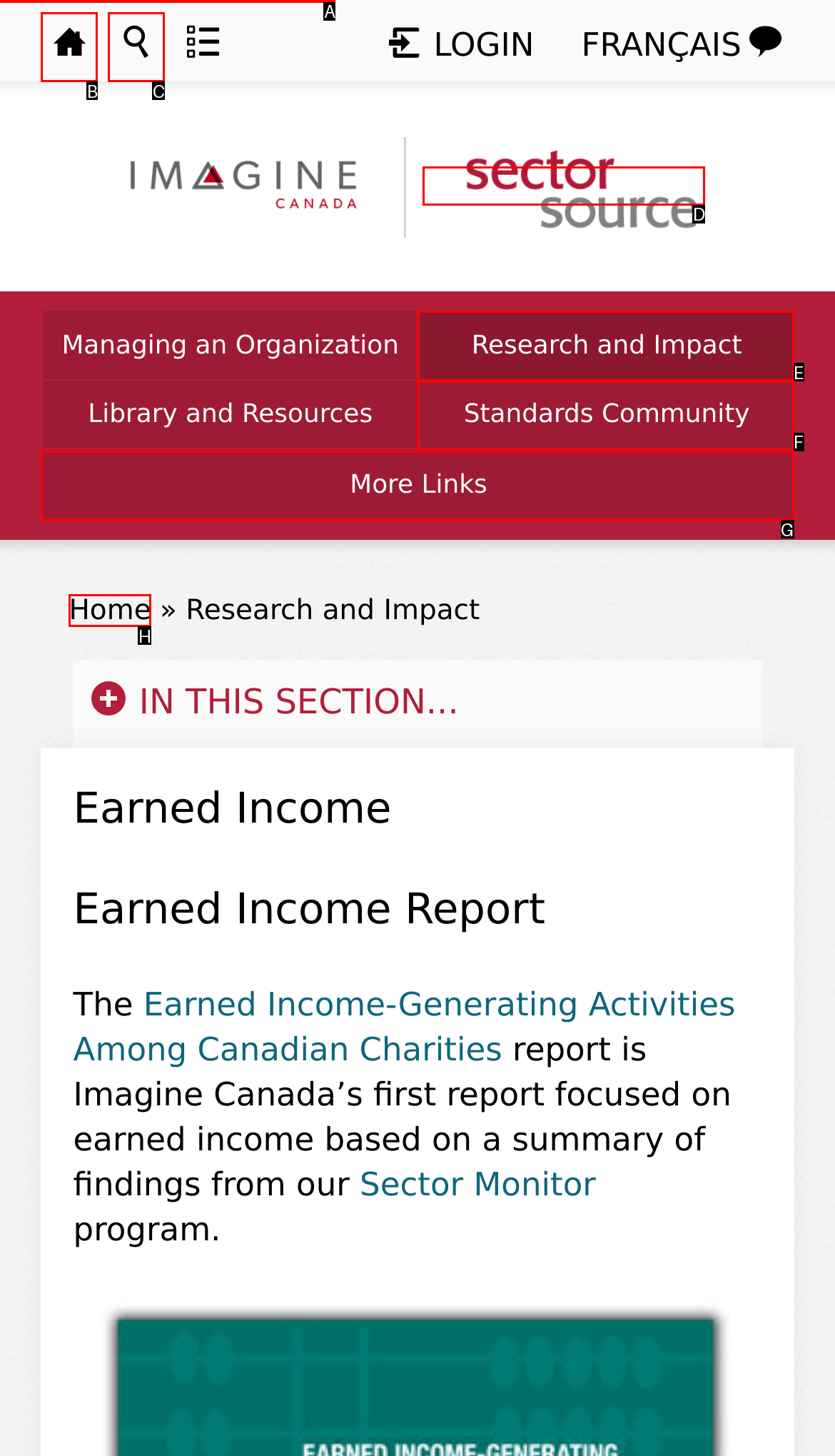Choose the option that matches the following description: Skip to main content
Reply with the letter of the selected option directly.

A